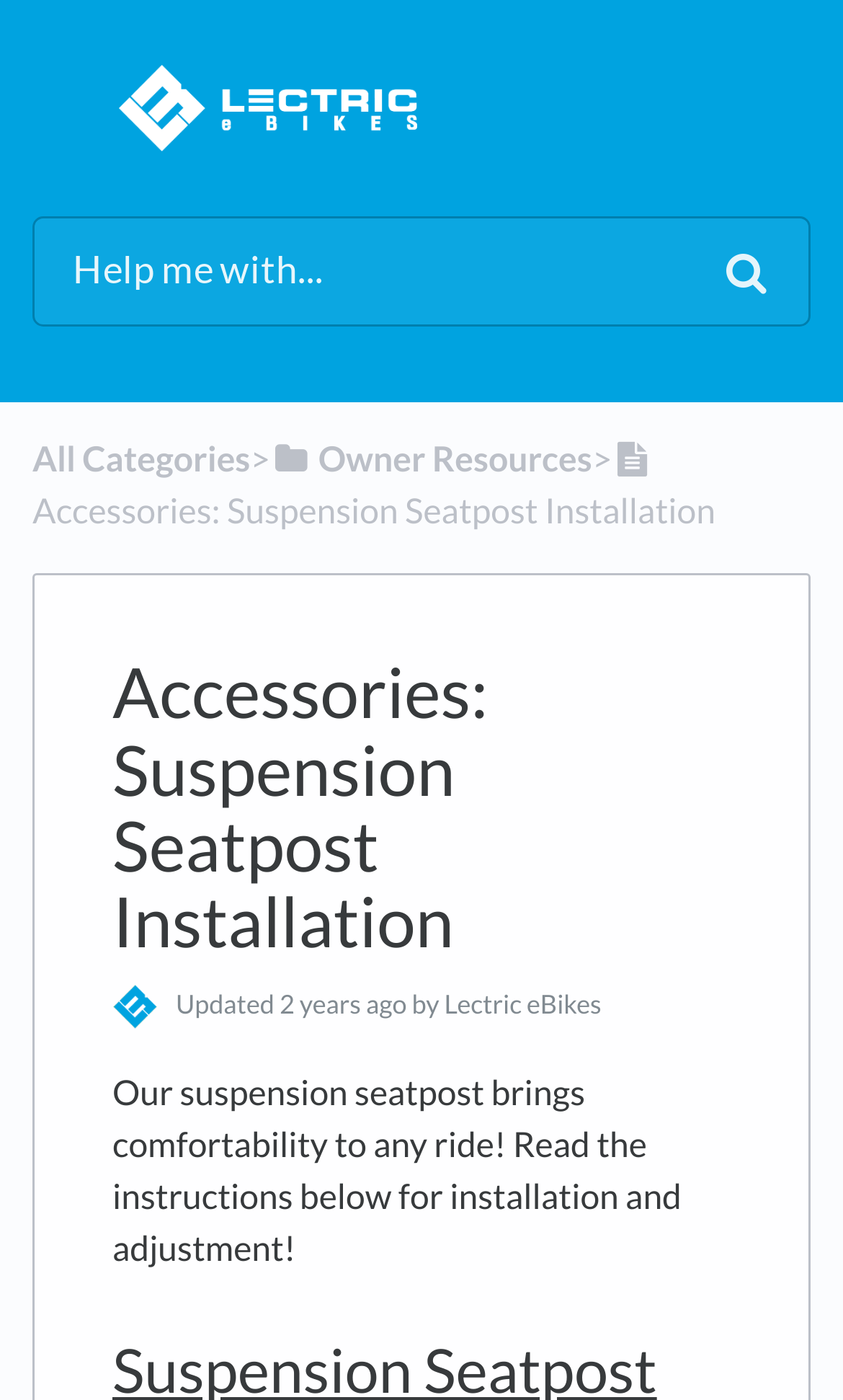What is the category of the current webpage? Look at the image and give a one-word or short phrase answer.

Accessories